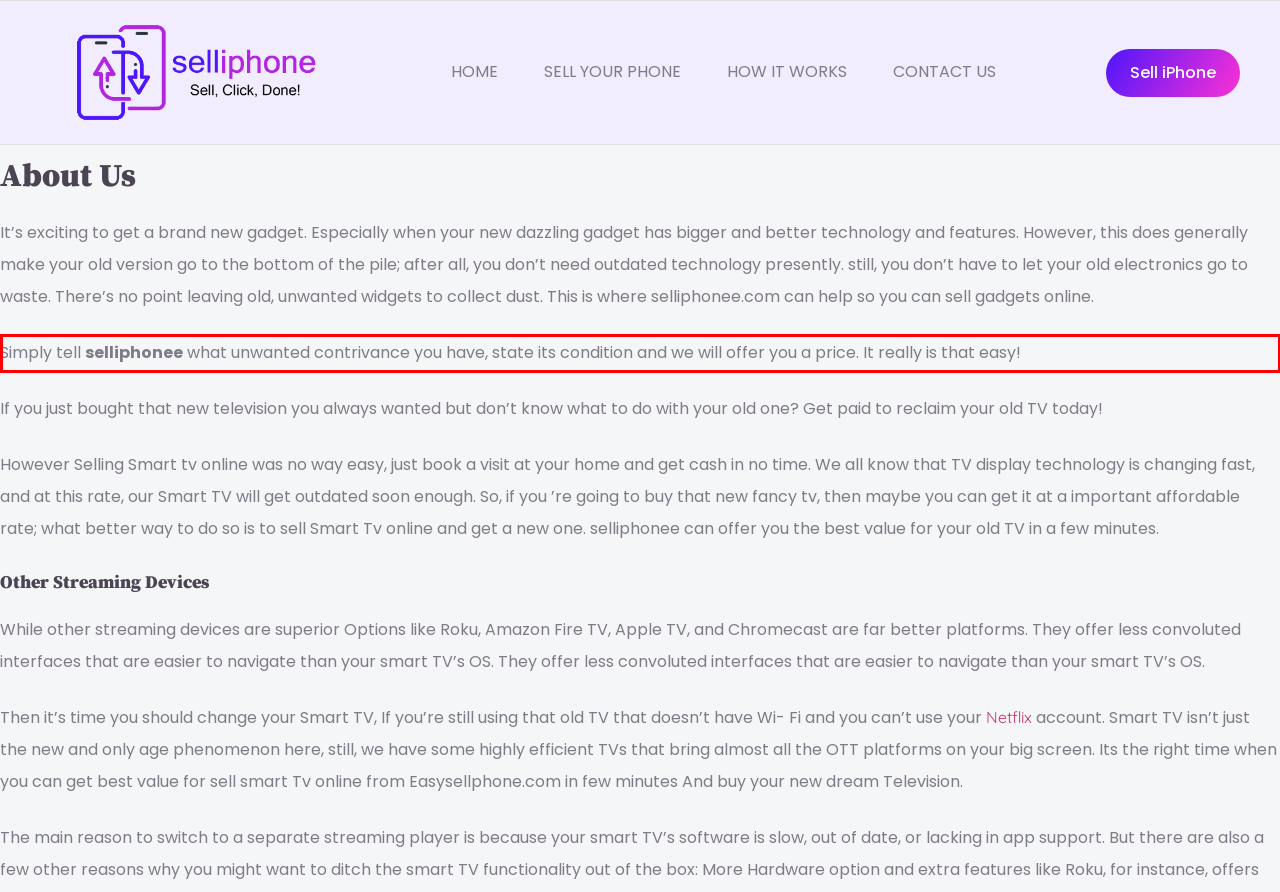Perform OCR on the text inside the red-bordered box in the provided screenshot and output the content.

Simply tell selliphonee what unwanted contrivance you have, state its condition and we will offer you a price. It really is that easy!